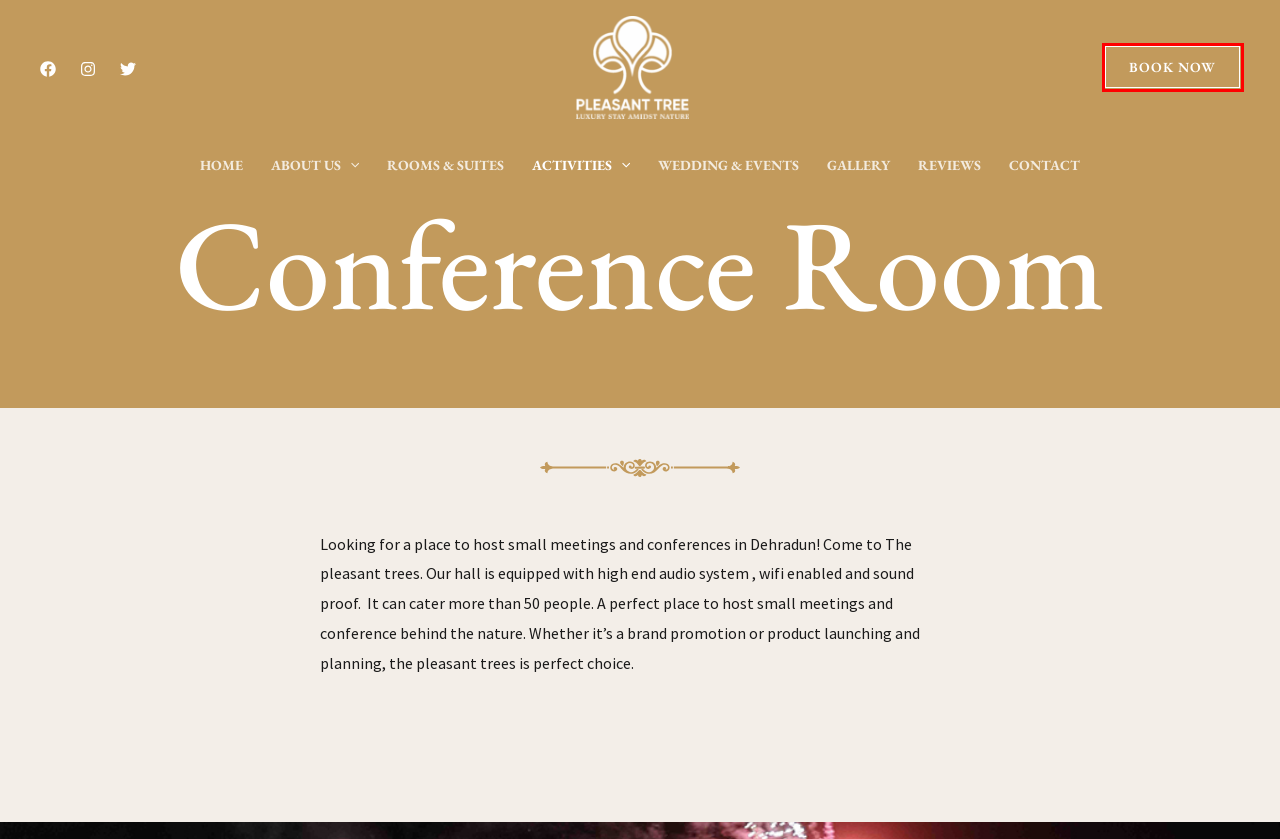Look at the screenshot of a webpage, where a red bounding box highlights an element. Select the best description that matches the new webpage after clicking the highlighted element. Here are the candidates:
A. About Us - Pleasant Tree Hotels : Destination Wedding In Dehradun
B. Destination Wedding in Dehradun - Pleasant Tree Hotels : Destination Wedding In Dehradun
C. Rooms & Suites - Pleasant Tree Hotels : Destination Wedding In Dehradun
D. Contact - Pleasant Tree Hotels : Destination Wedding In Dehradun
E. Booking Now - Pleasant Tree Hotels : Destination Wedding In Dehradun
F. Reviews - Pleasant Tree Hotels : Destination Wedding In Dehradun
G. Destination Wedding Dehradun Images
H. Best Destination Wedding Venue in Dehradun - Pleasant Tree Hotels : Destination Wedding In Dehradun

E